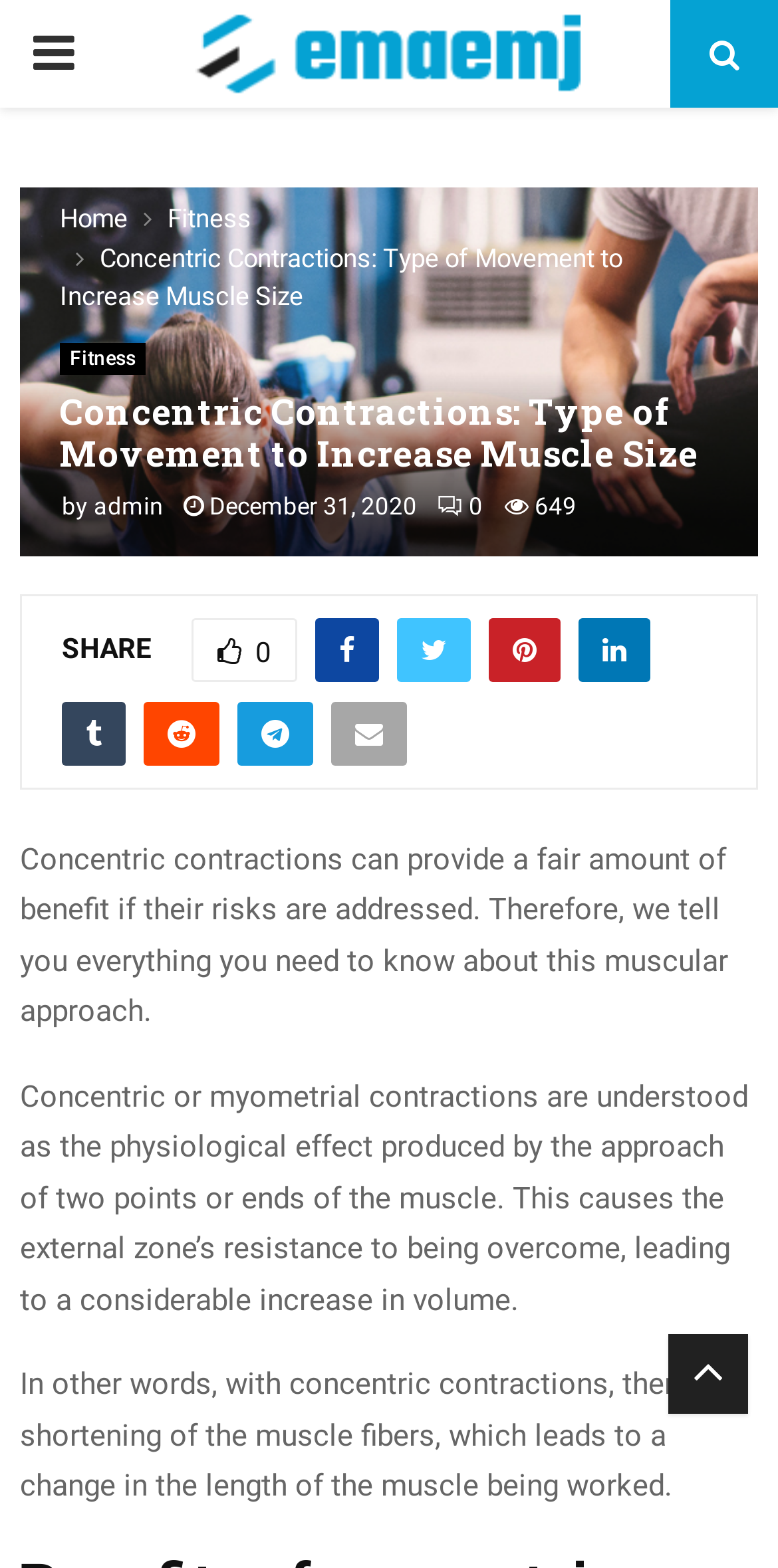Who is the author of the article?
Based on the image, give a one-word or short phrase answer.

admin